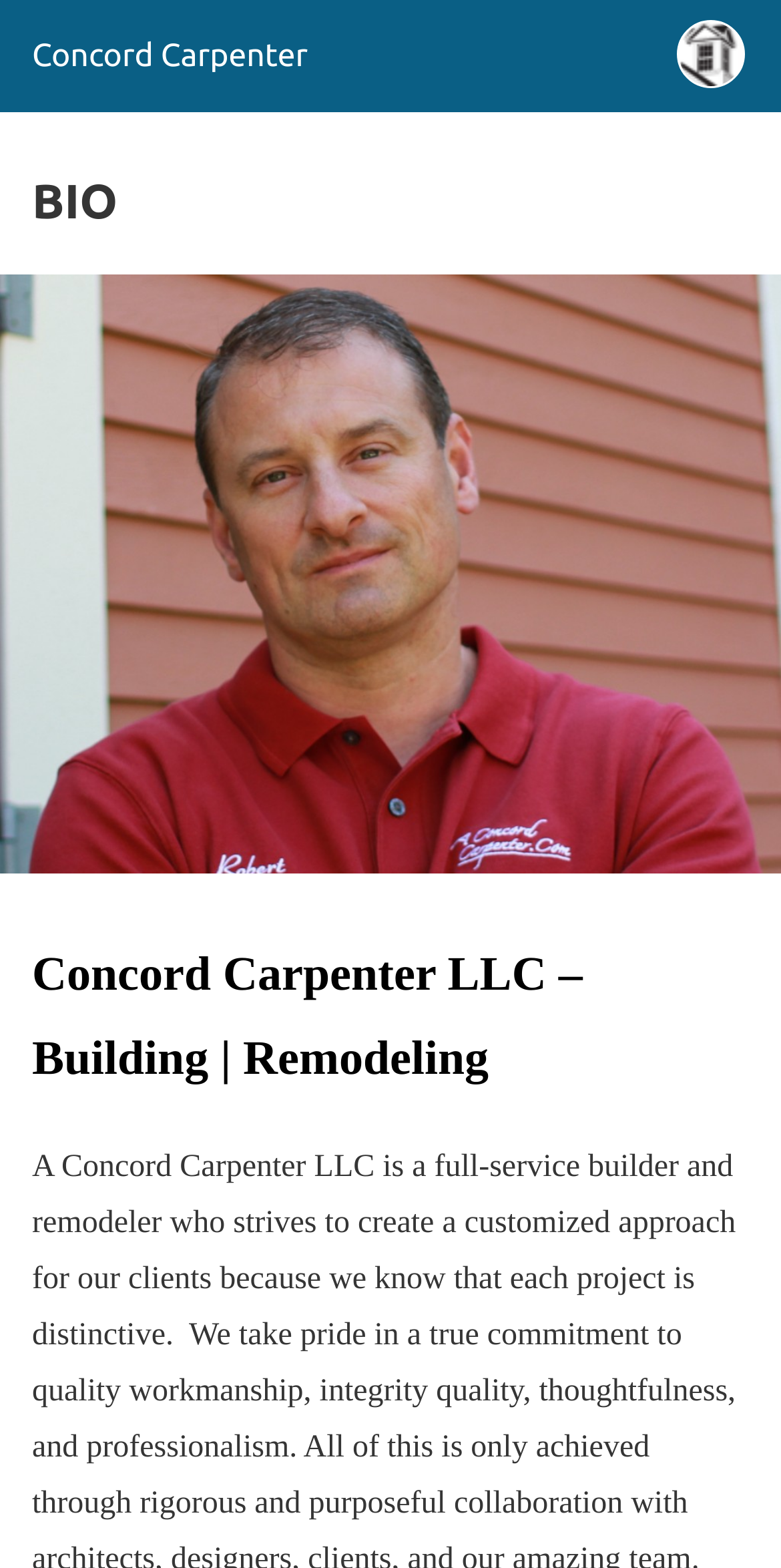For the given element description Concord Carpenter, determine the bounding box coordinates of the UI element. The coordinates should follow the format (top-left x, top-left y, bottom-right x, bottom-right y) and be within the range of 0 to 1.

[0.041, 0.024, 0.394, 0.047]